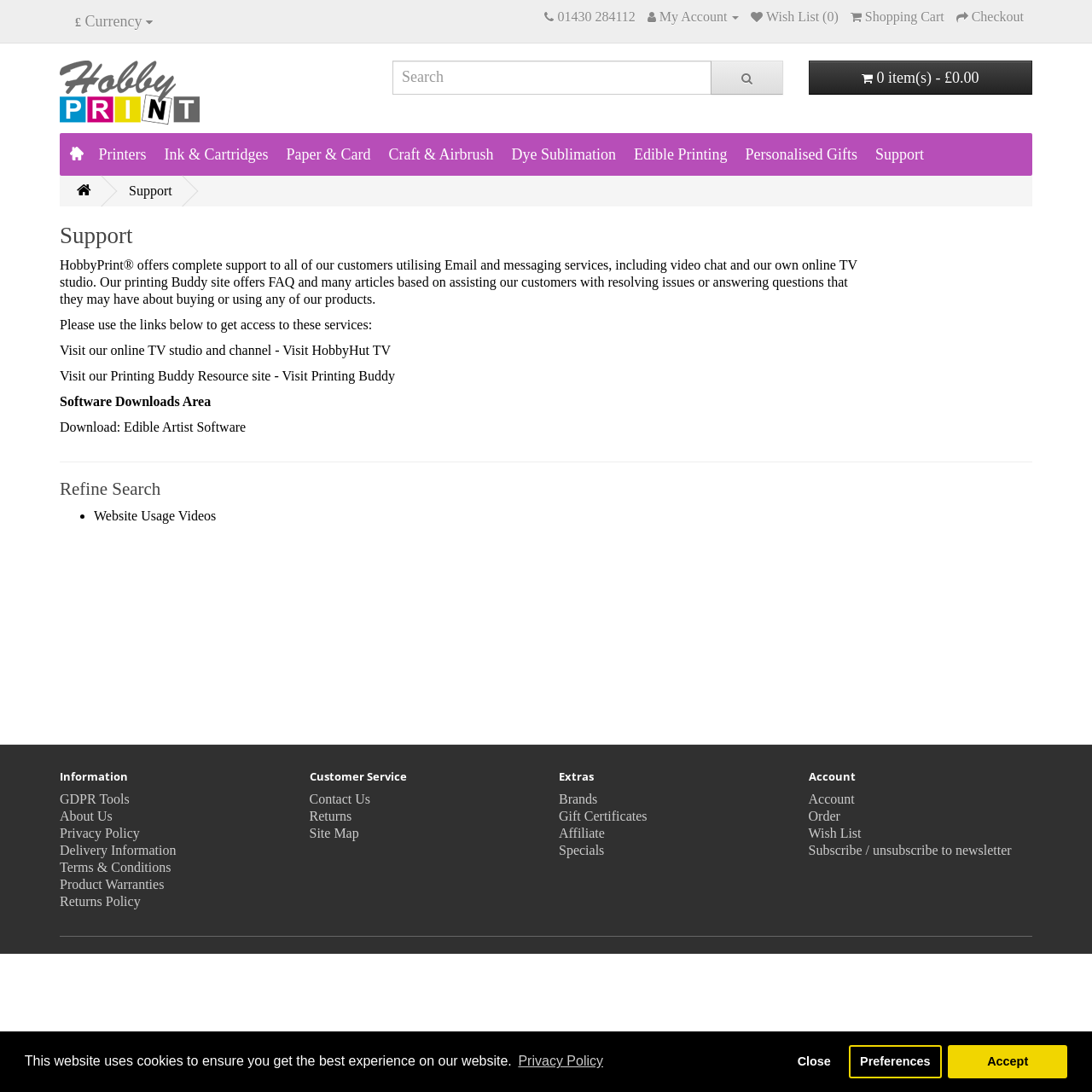Please pinpoint the bounding box coordinates for the region I should click to adhere to this instruction: "Contact Us".

[0.283, 0.725, 0.339, 0.738]